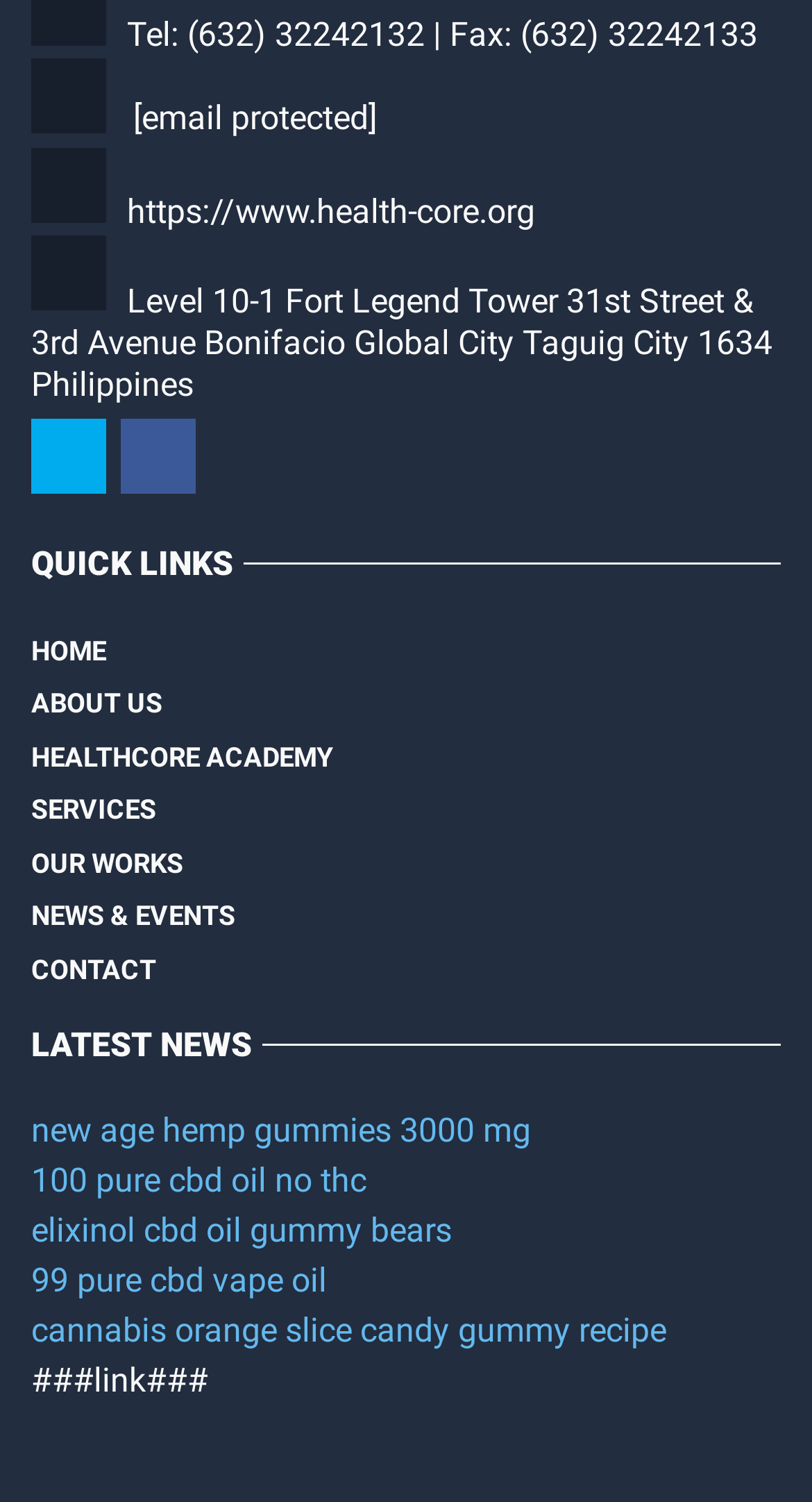Please predict the bounding box coordinates of the element's region where a click is necessary to complete the following instruction: "Visit the 'HEALTHCORE ACADEMY' page". The coordinates should be represented by four float numbers between 0 and 1, i.e., [left, top, right, bottom].

[0.038, 0.487, 0.41, 0.522]